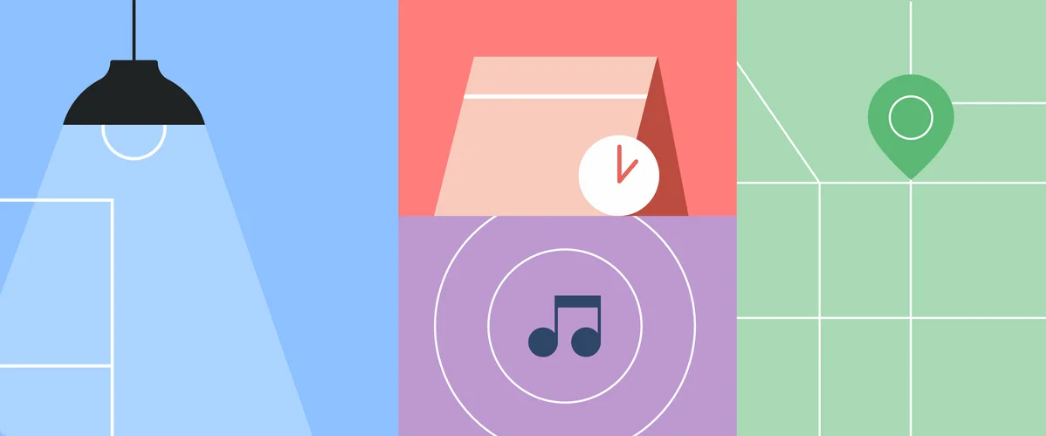What does the green map location pin symbolize?
Please look at the screenshot and answer in one word or a short phrase.

Navigation